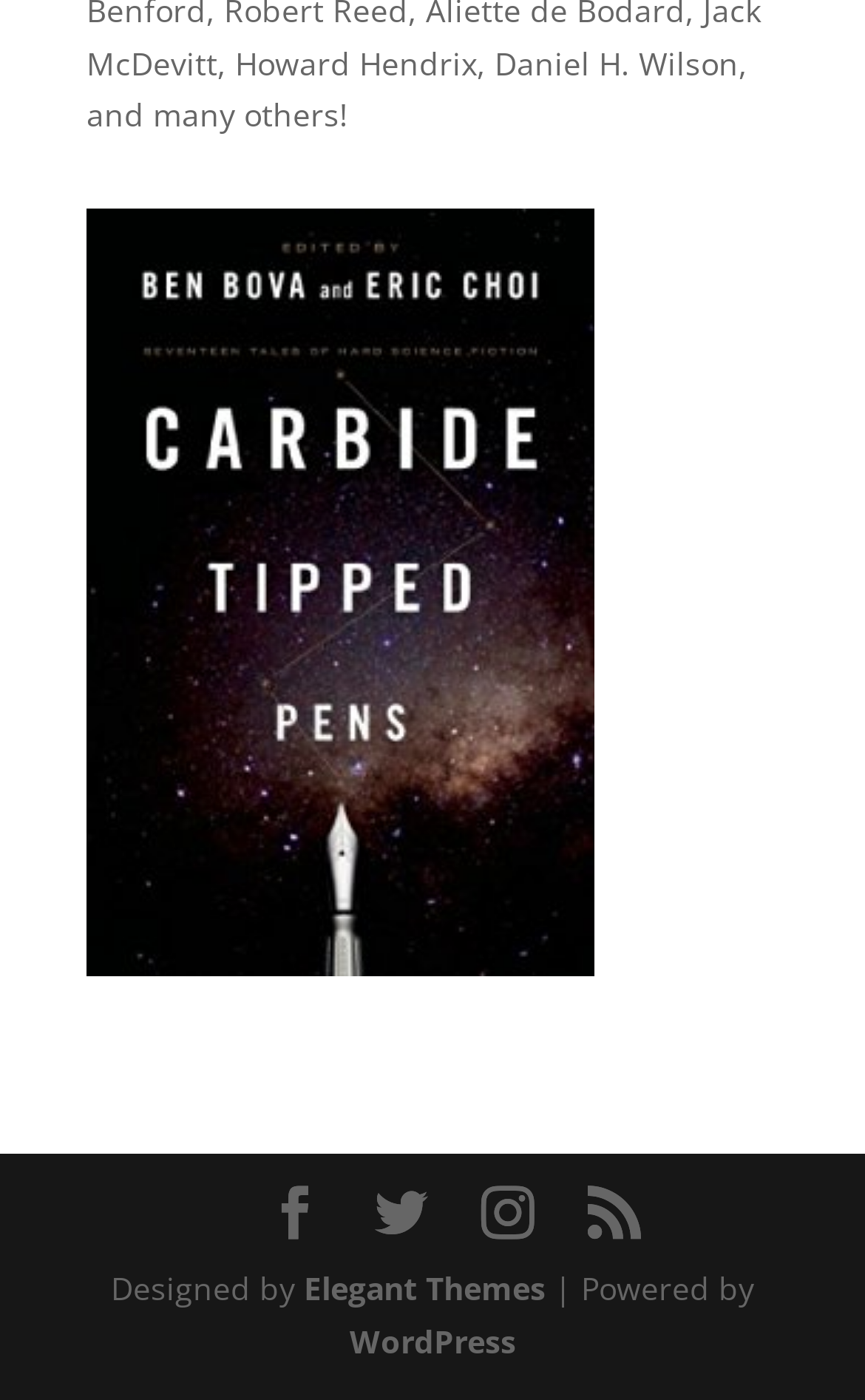Answer succinctly with a single word or phrase:
How many images are there on the webpage?

1